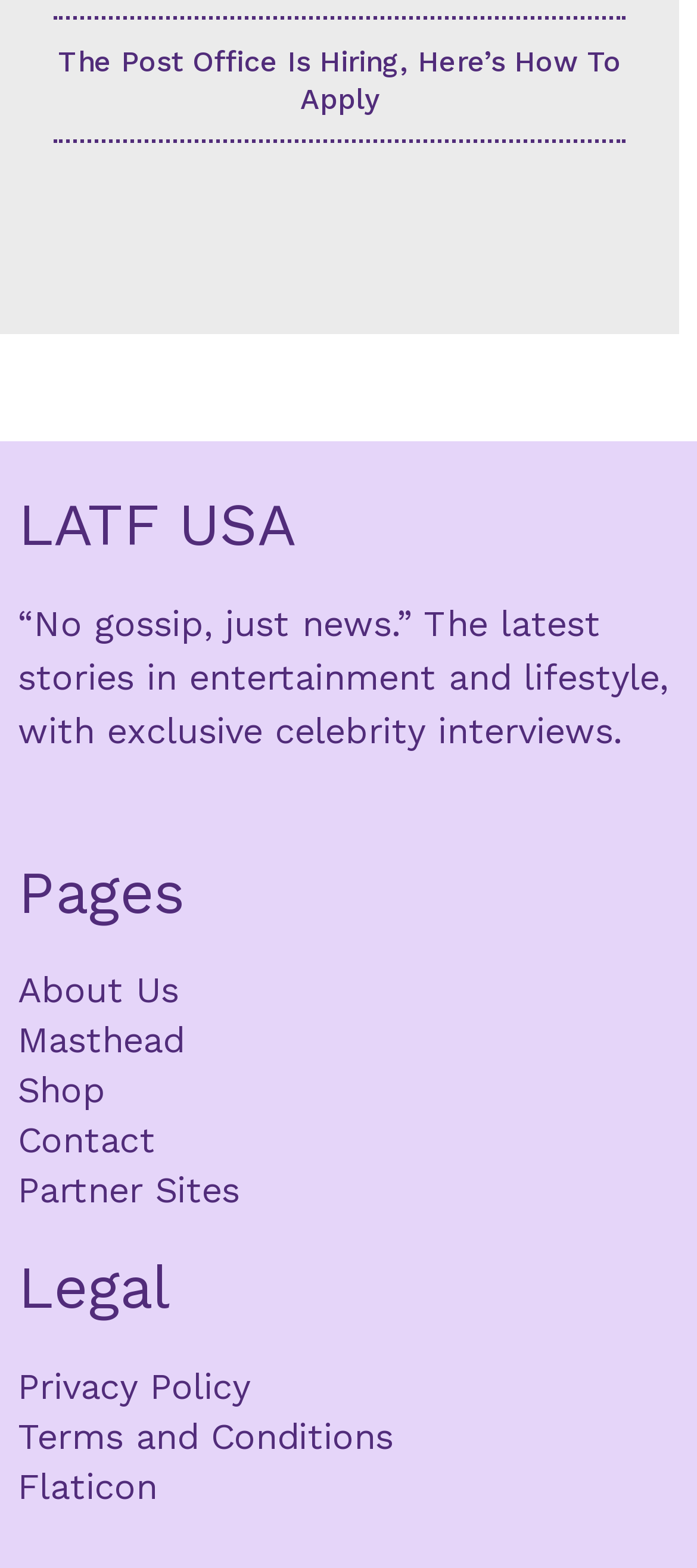Extract the bounding box of the UI element described as: "Terms and Conditions".

[0.026, 0.9, 0.564, 0.932]